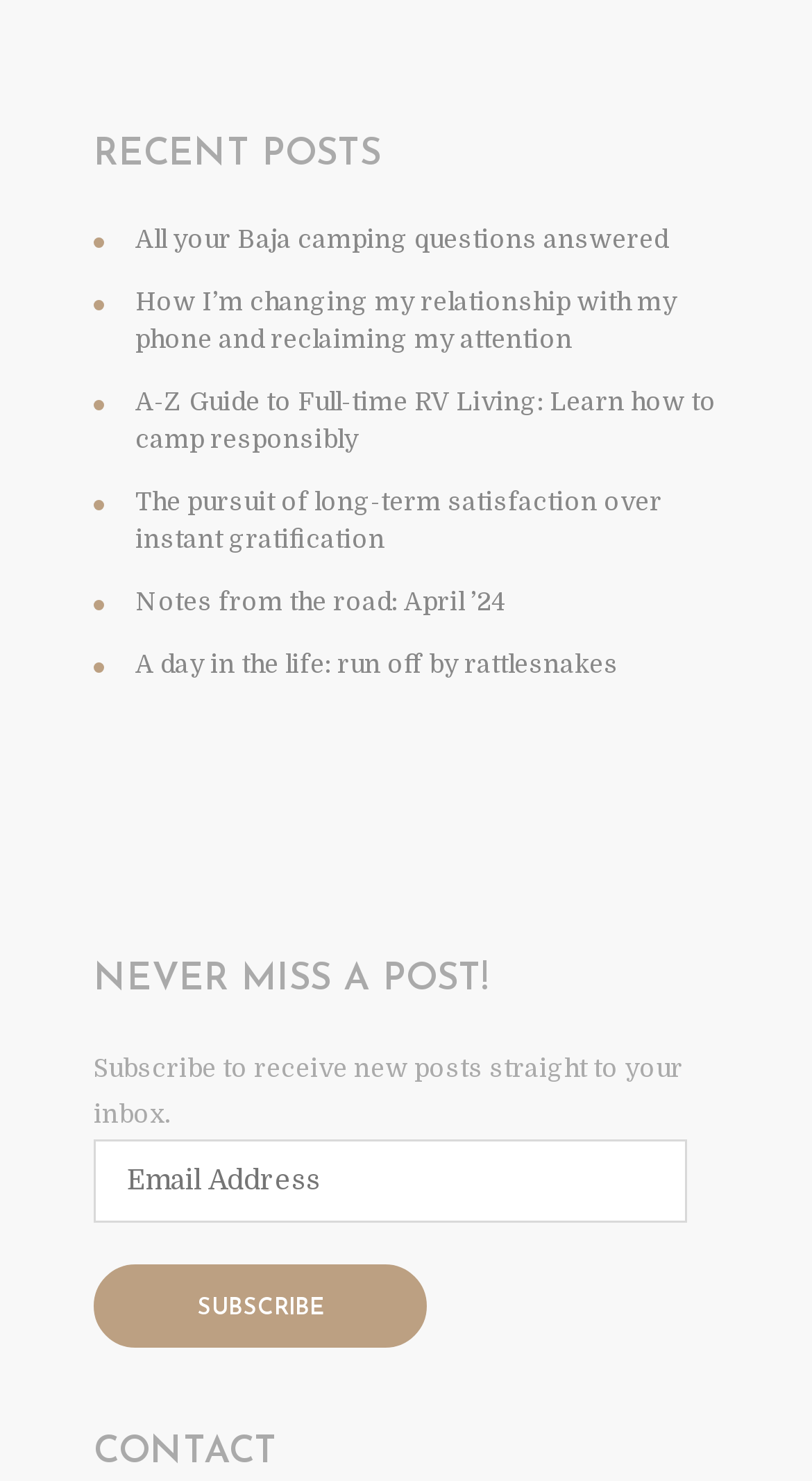Specify the bounding box coordinates for the region that must be clicked to perform the given instruction: "Subscribe to receive new posts".

[0.115, 0.769, 0.846, 0.825]